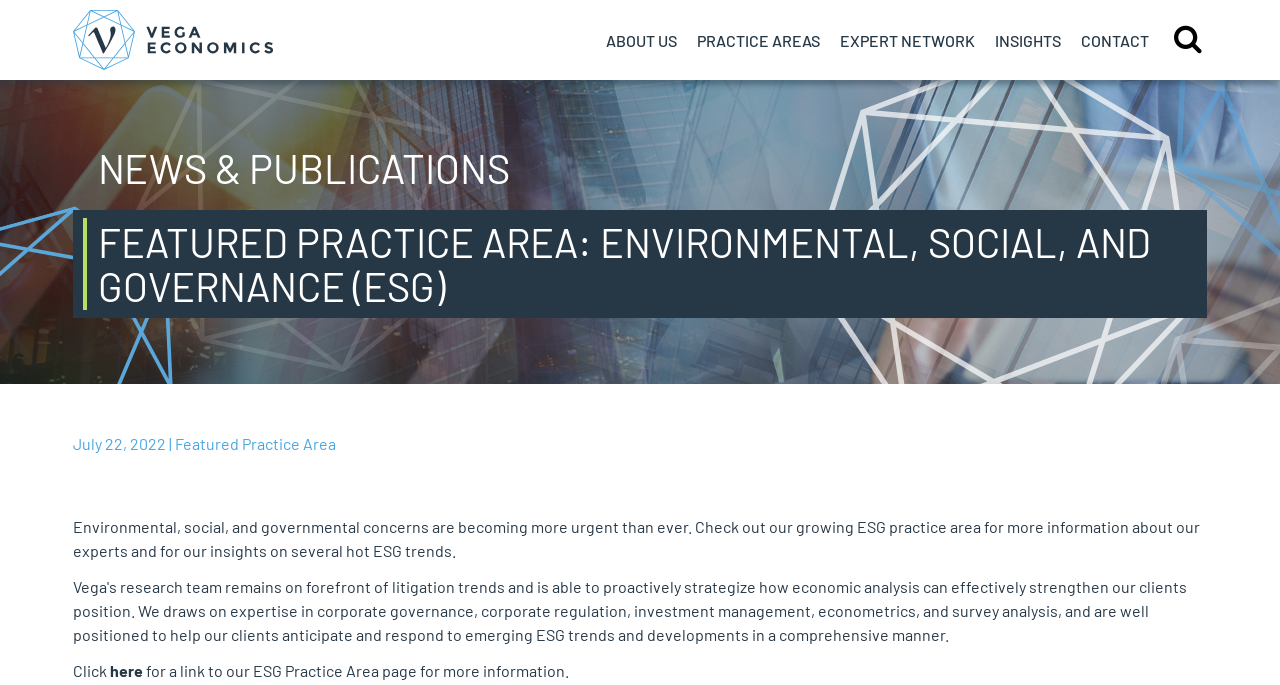Please locate the bounding box coordinates of the element's region that needs to be clicked to follow the instruction: "View Training Categories". The bounding box coordinates should be provided as four float numbers between 0 and 1, i.e., [left, top, right, bottom].

None